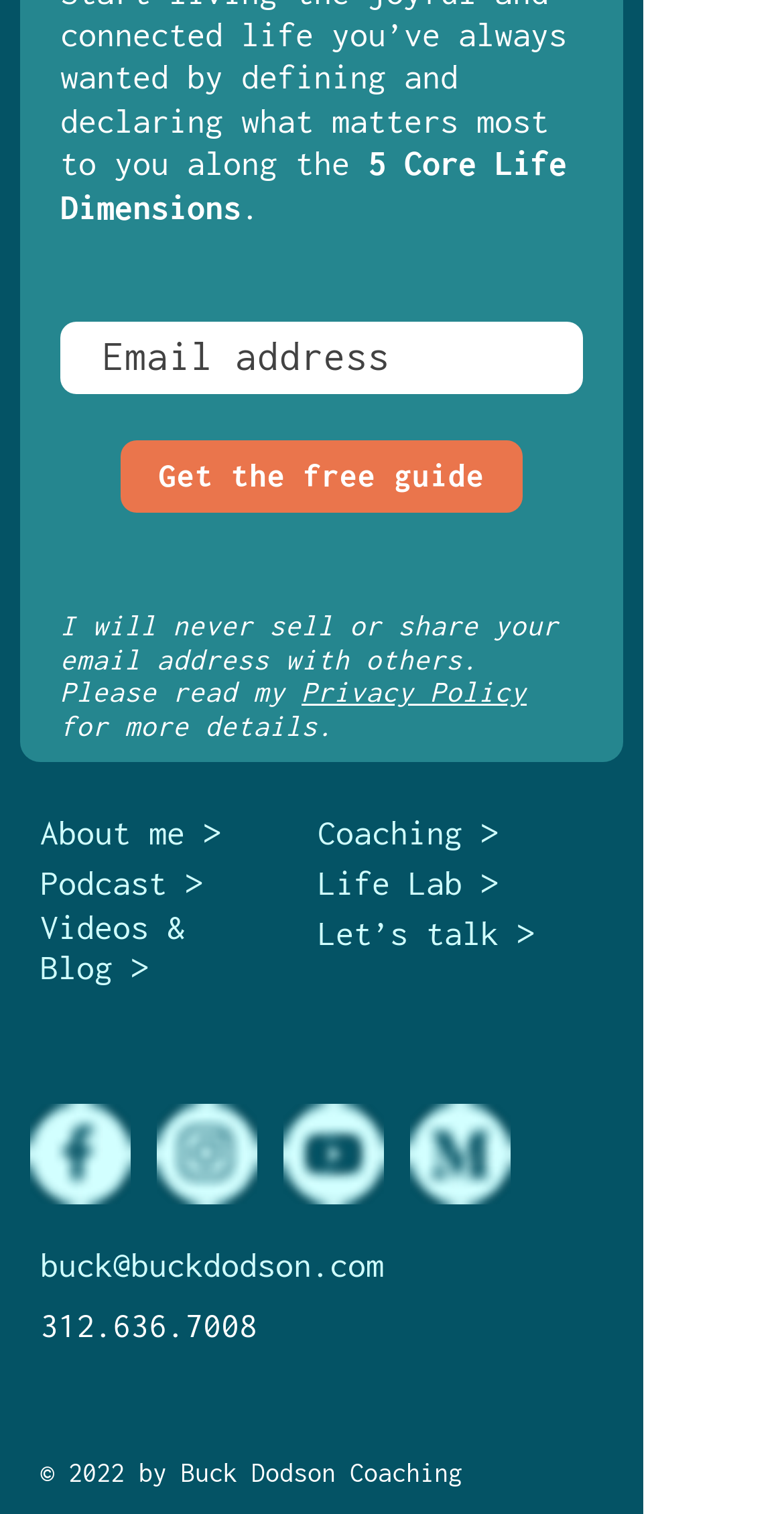Find the UI element described as: "Podcast >" and predict its bounding box coordinates. Ensure the coordinates are four float numbers between 0 and 1, [left, top, right, bottom].

[0.051, 0.57, 0.259, 0.597]